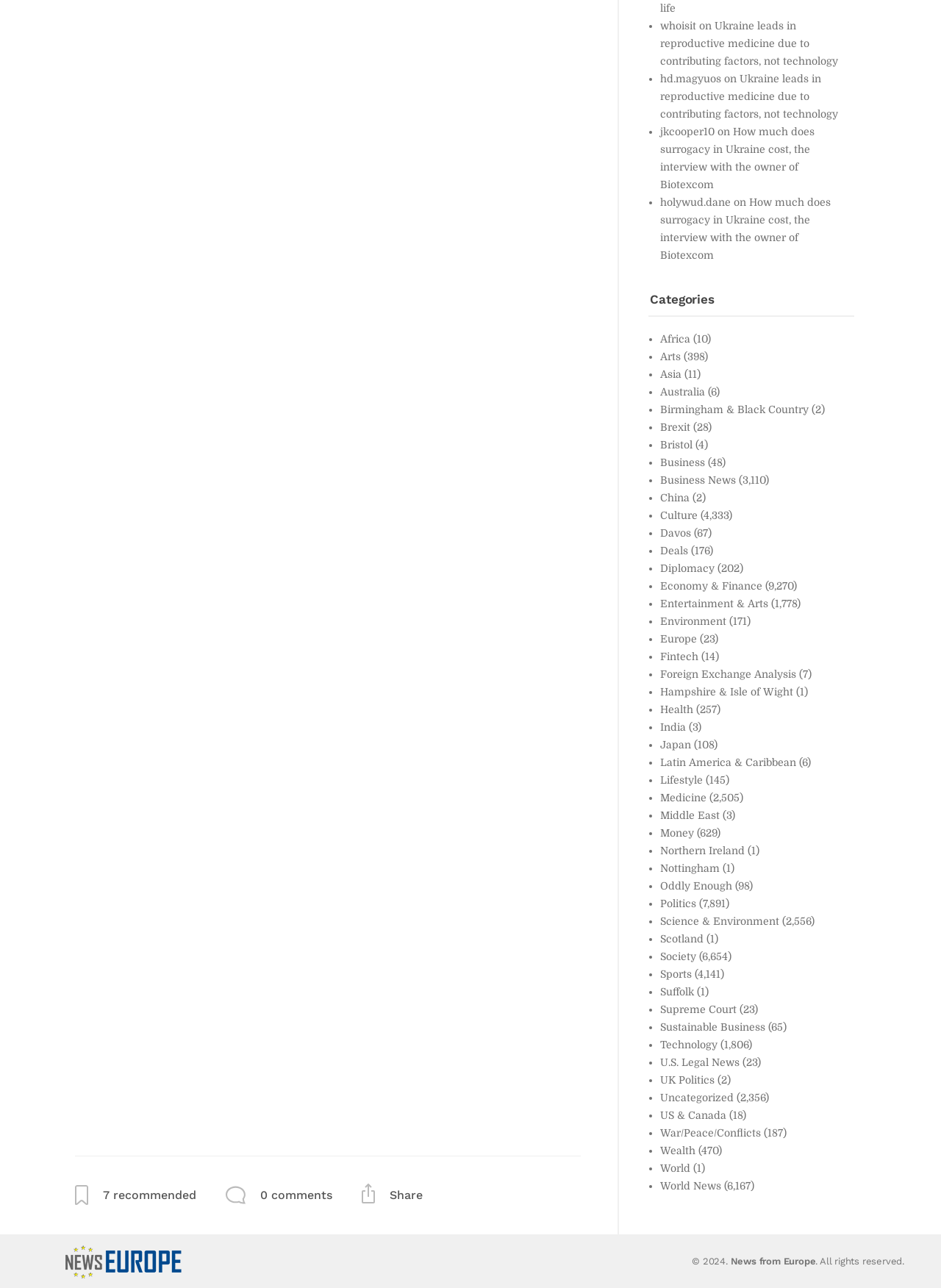Given the element description, predict the bounding box coordinates in the format (top-left x, top-left y, bottom-right x, bottom-right y), using floating point numbers between 0 and 1: title="Connect with Twitter"

[0.342, 0.842, 0.412, 0.857]